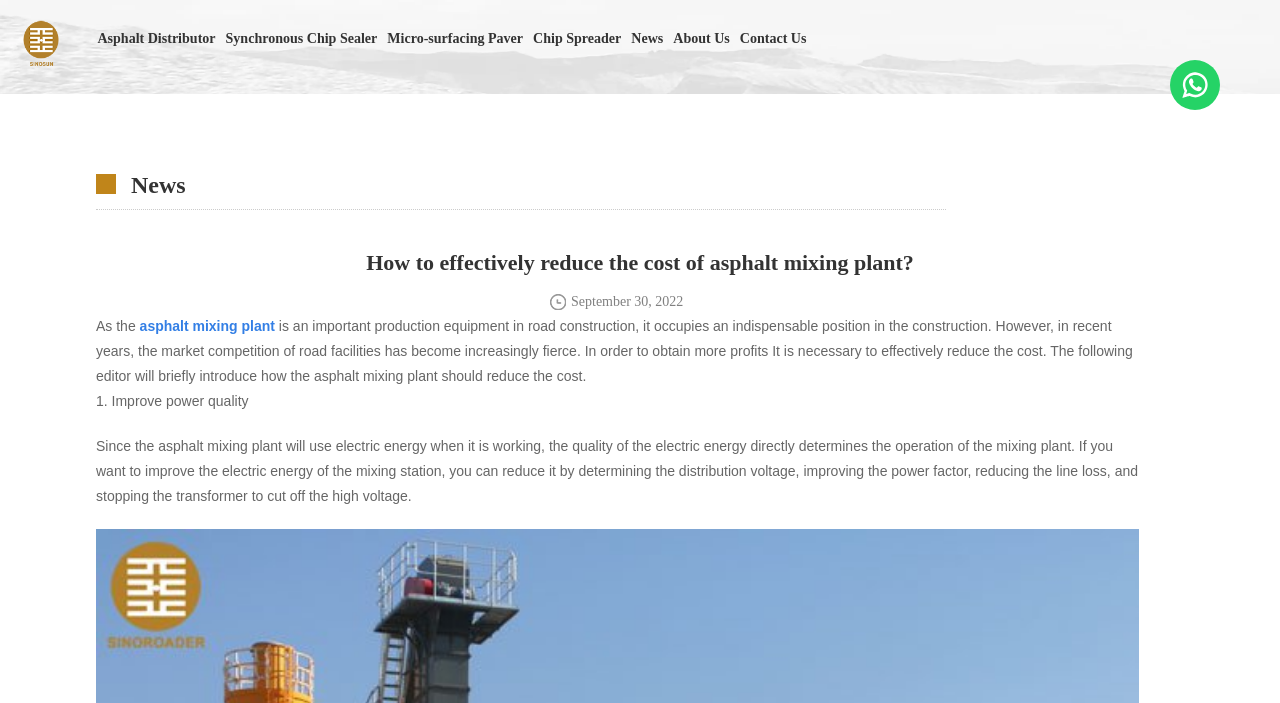Return the bounding box coordinates of the UI element that corresponds to this description: "Synchronous Chip Sealer". The coordinates must be given as four float numbers in the range of 0 and 1, [left, top, right, bottom].

[0.176, 0.043, 0.295, 0.067]